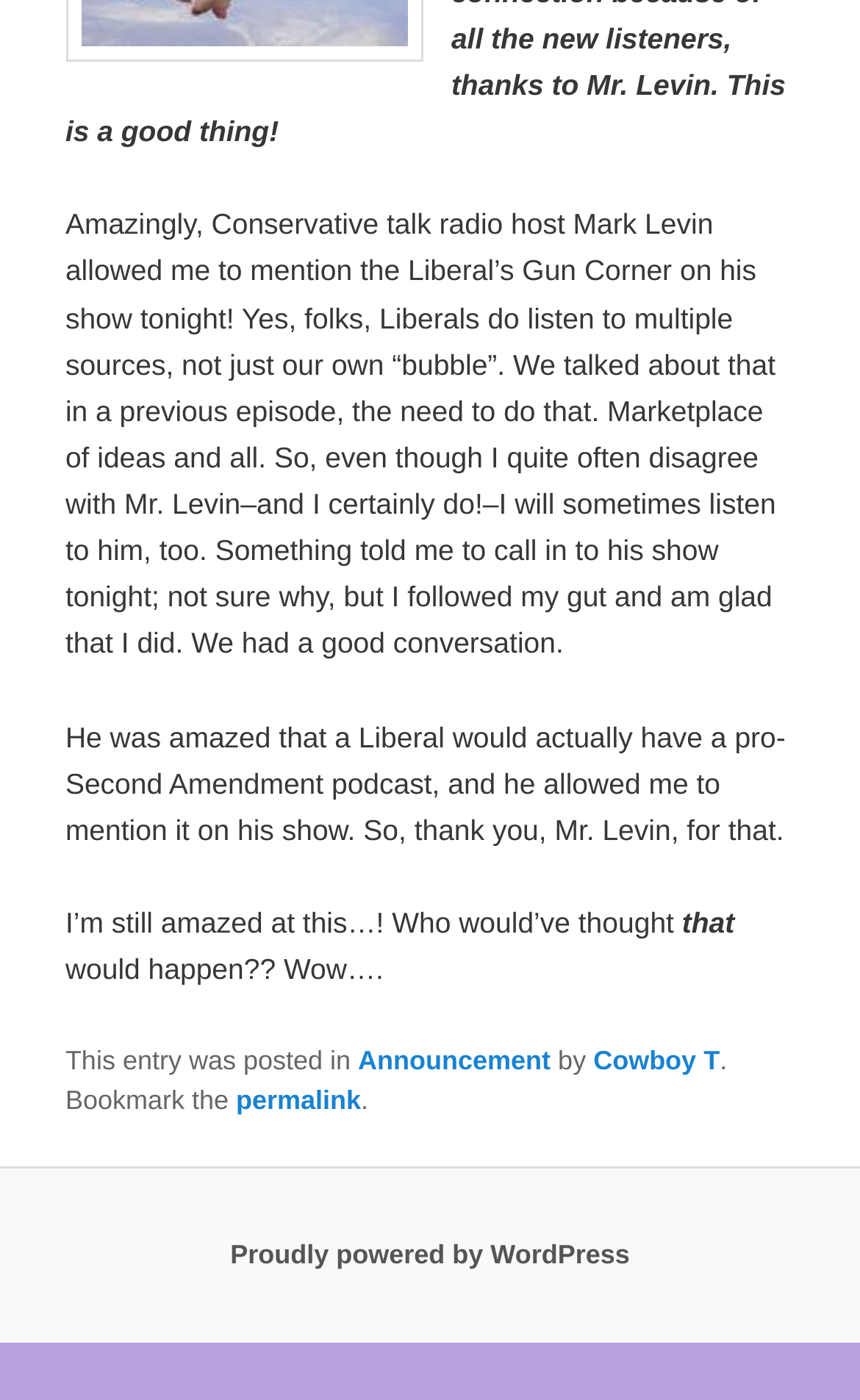What is the name of the Conservative talk radio host mentioned in the blog post?
Please answer the question as detailed as possible based on the image.

The name of the Conservative talk radio host mentioned in the blog post is Mark Levin, who allowed the author to mention the Liberal's Gun Corner on his show.